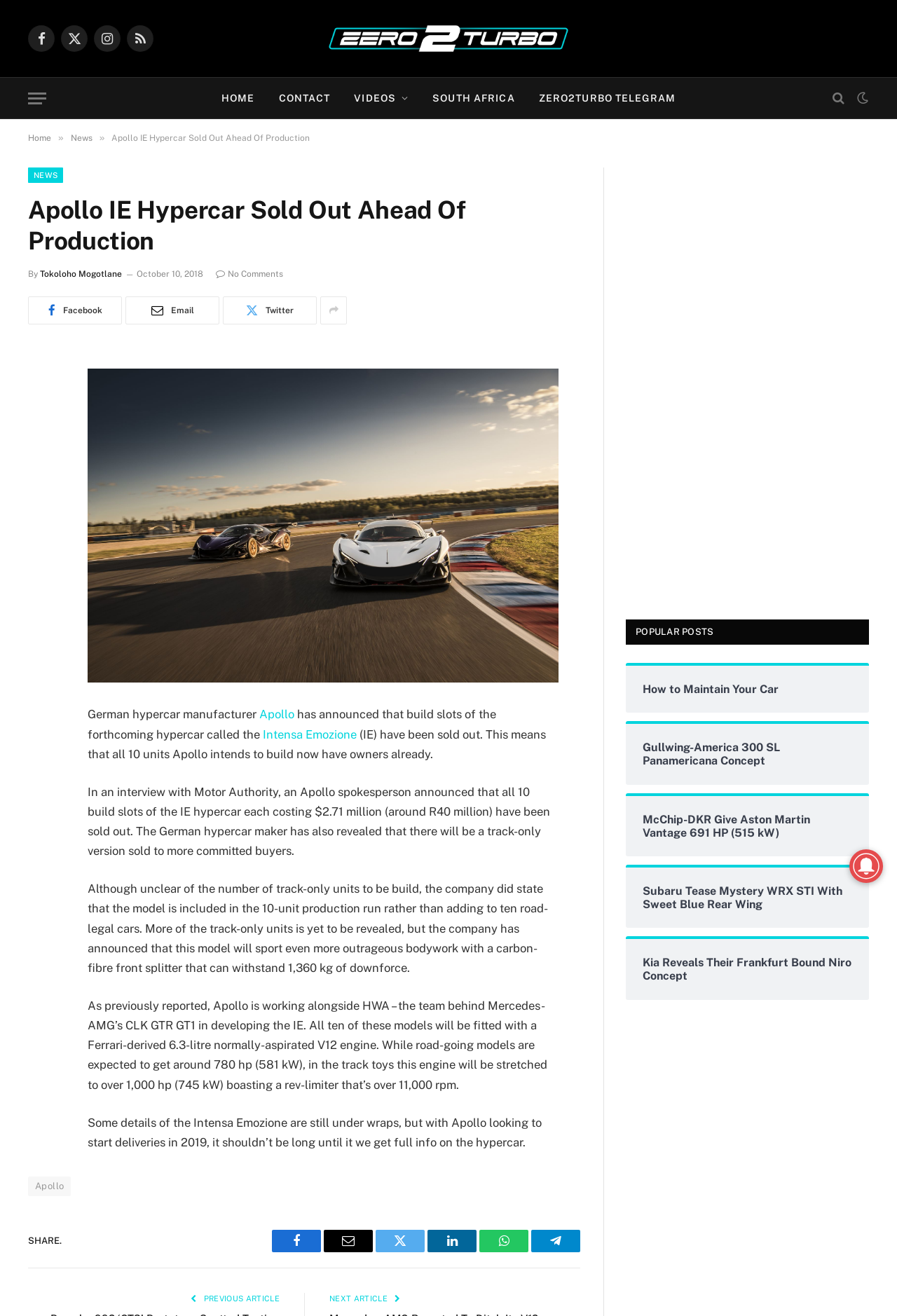Select the bounding box coordinates of the element I need to click to carry out the following instruction: "Click on the Facebook link".

[0.031, 0.019, 0.061, 0.039]